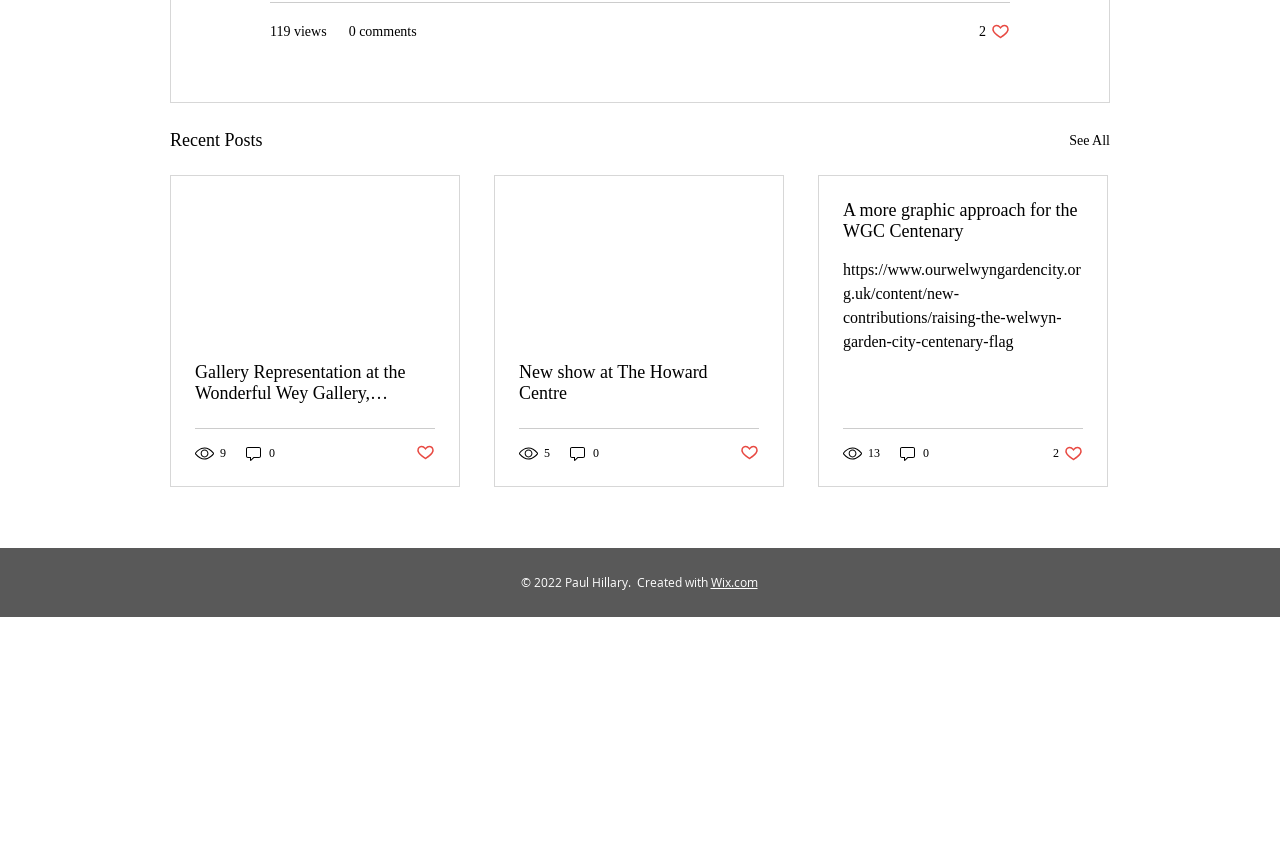What is the copyright information at the bottom of the page?
Using the picture, provide a one-word or short phrase answer.

© 2022 Paul Hillary.